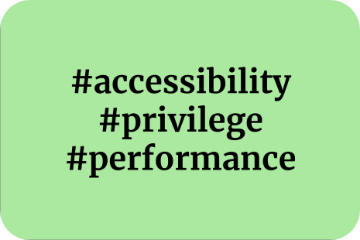What is the purpose of the bold typography?
Provide a one-word or short-phrase answer based on the image.

To draw attention